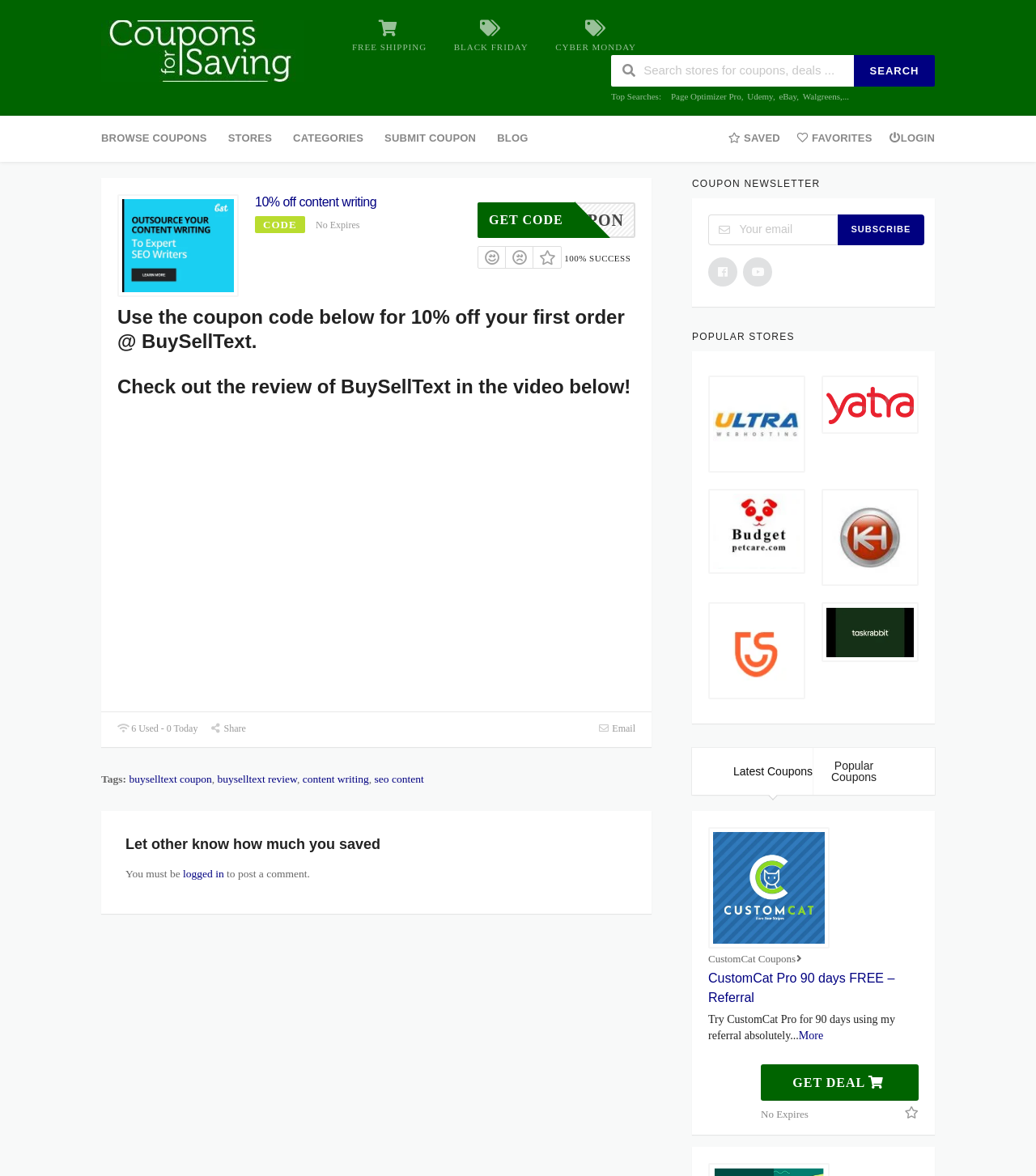Please answer the following question using a single word or phrase: 
How many popular stores are listed on the webpage?

4